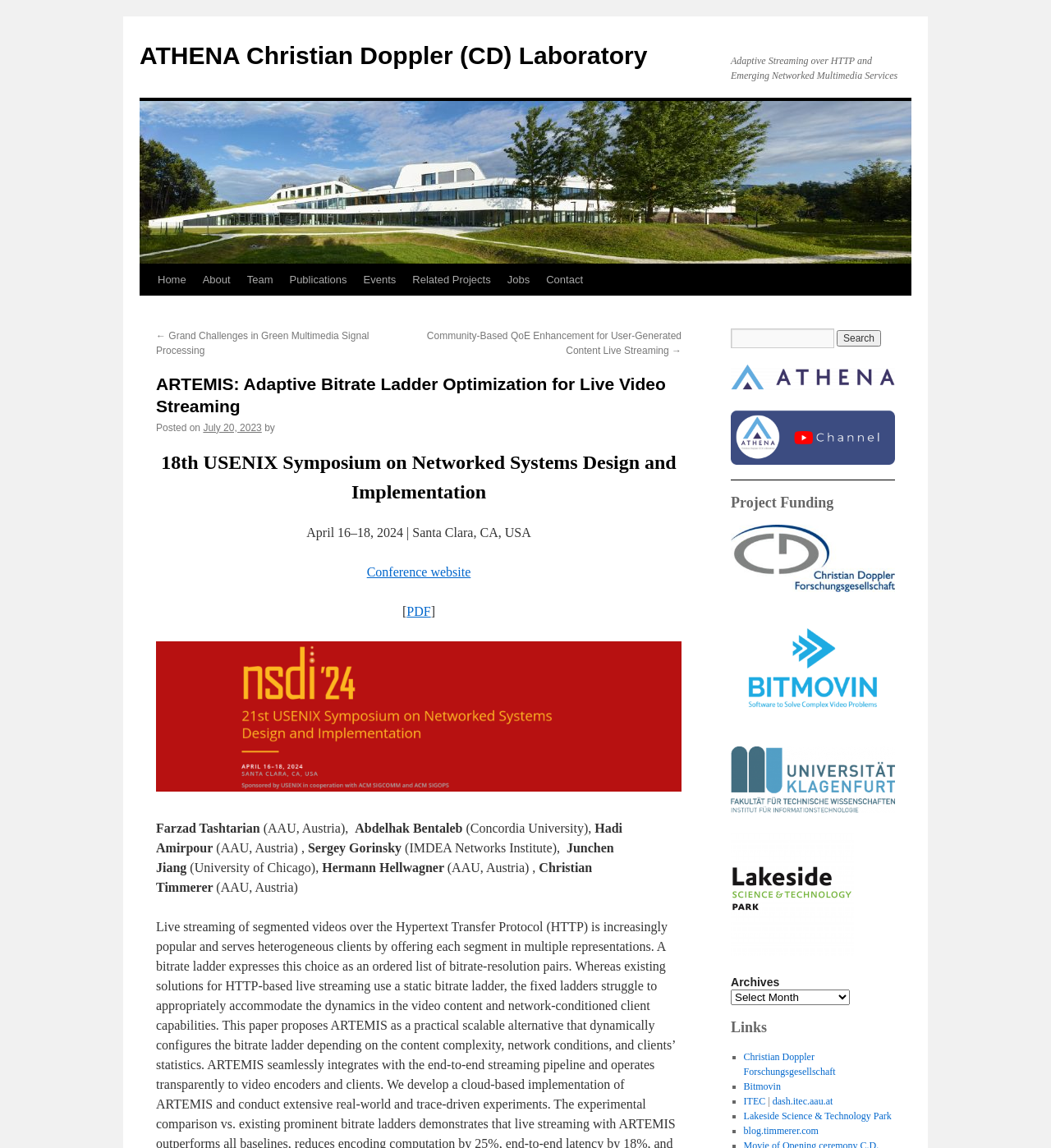Please give a succinct answer using a single word or phrase:
How many links are listed under 'Links'?

5